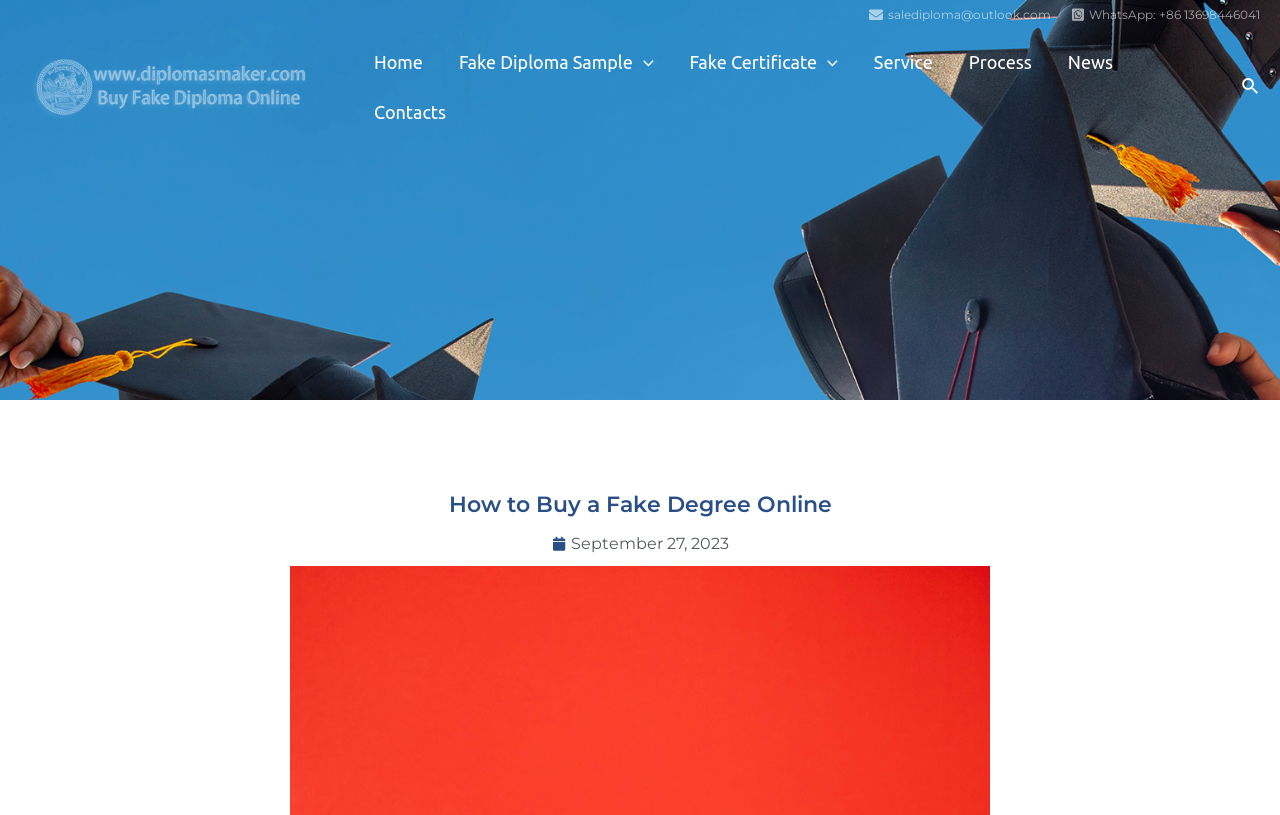Please give a succinct answer to the question in one word or phrase:
What is the date mentioned on the webpage?

September 27, 2023